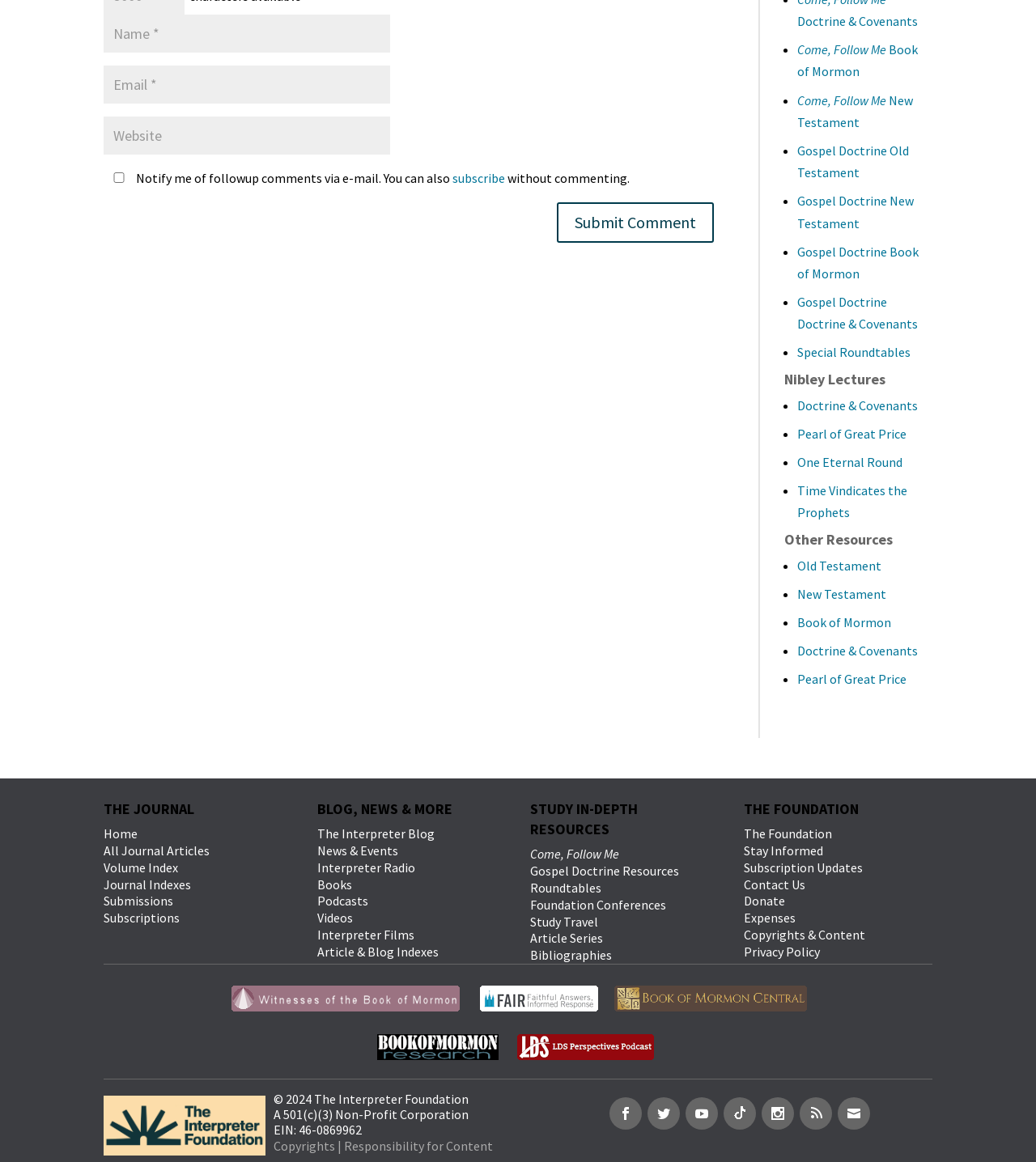Provide a one-word or short-phrase response to the question:
What are the links under 'Nibley Lectures'?

Nibley Lectures link